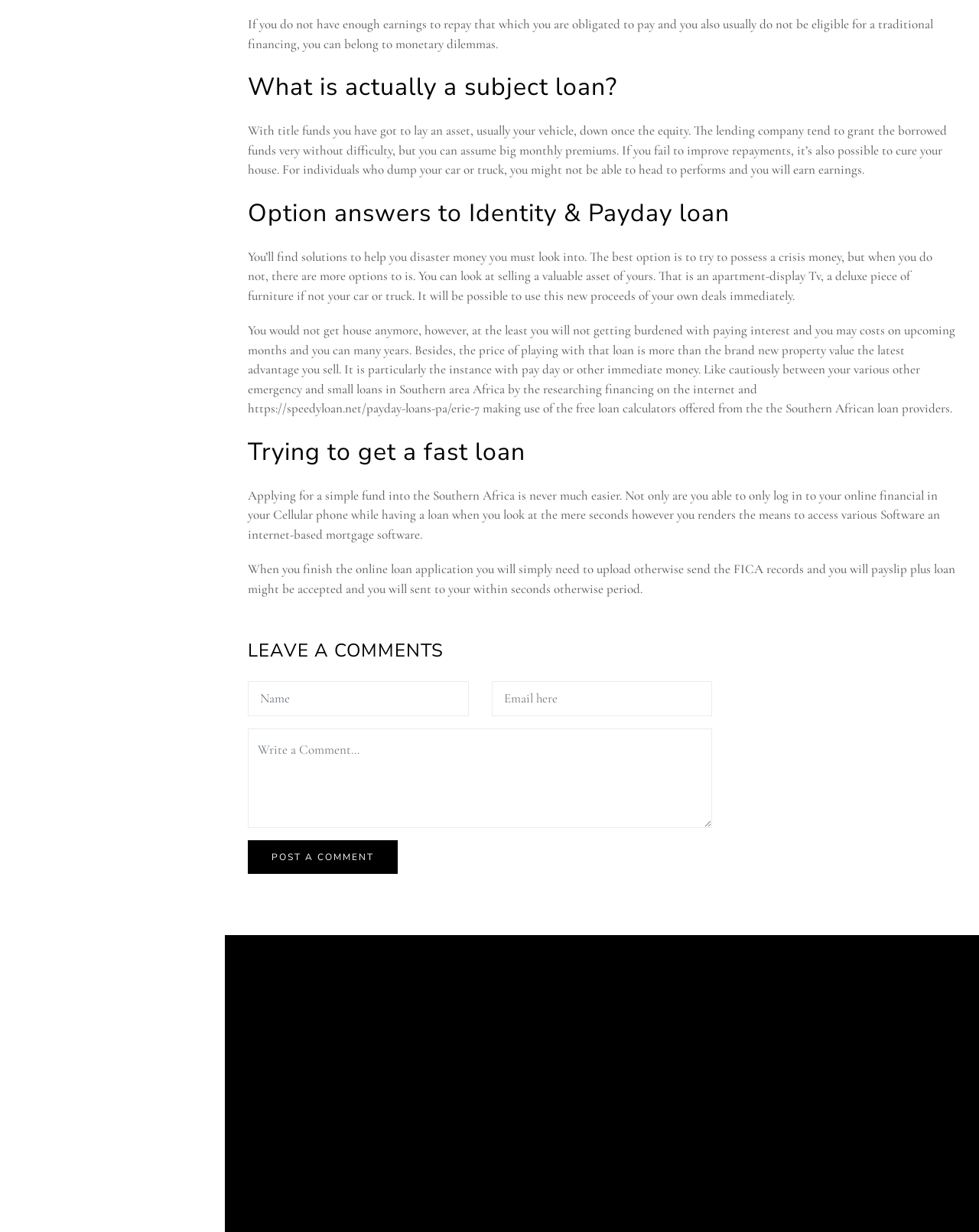Specify the bounding box coordinates of the area to click in order to execute this command: 'Write to the email address'. The coordinates should consist of four float numbers ranging from 0 to 1, and should be formatted as [left, top, right, bottom].

[0.51, 0.873, 0.62, 0.885]